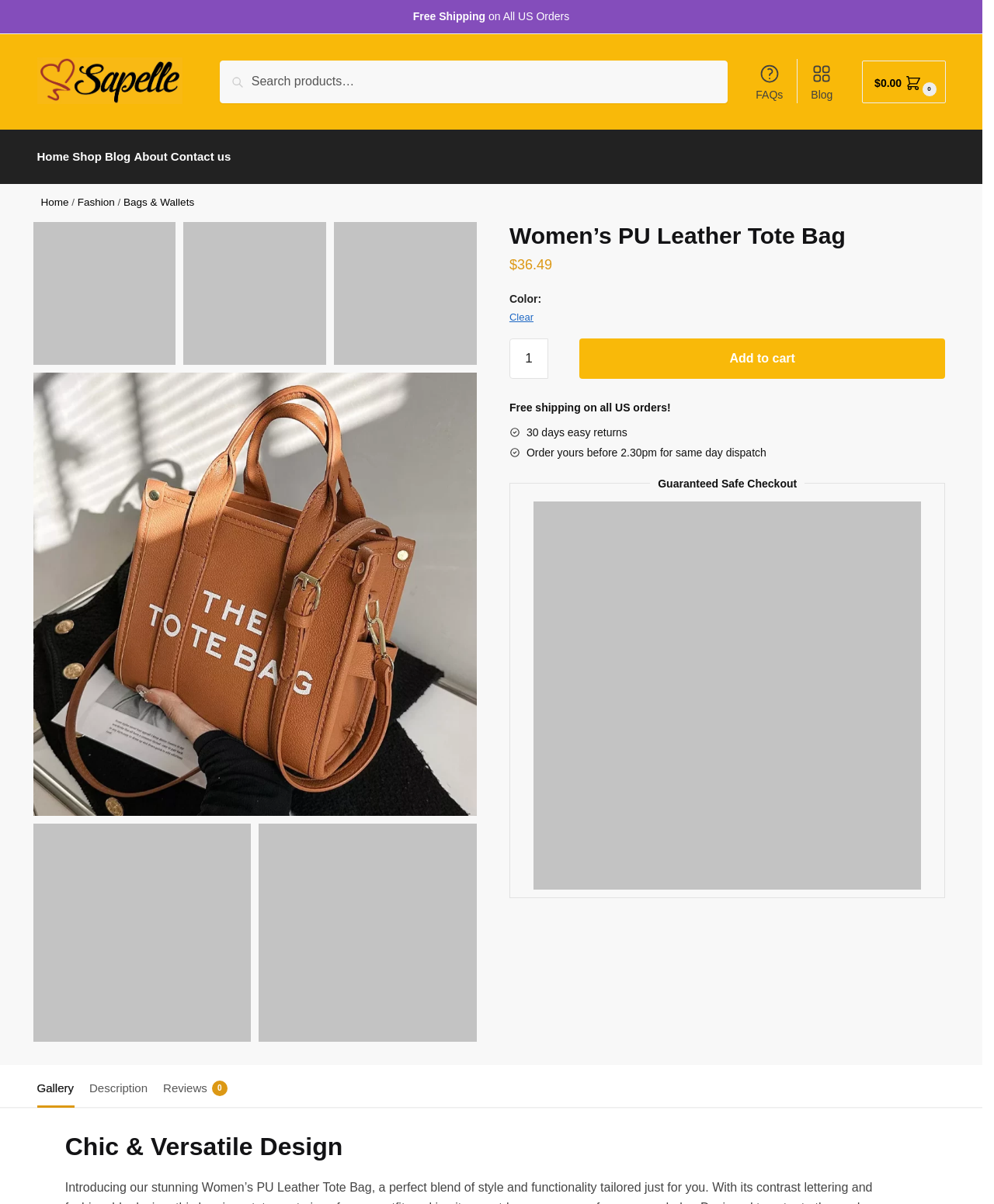Based on the element description, predict the bounding box coordinates (top-left x, top-left y, bottom-right x, bottom-right y) for the UI element in the screenshot: Reviews 0

[0.156, 0.881, 0.235, 0.912]